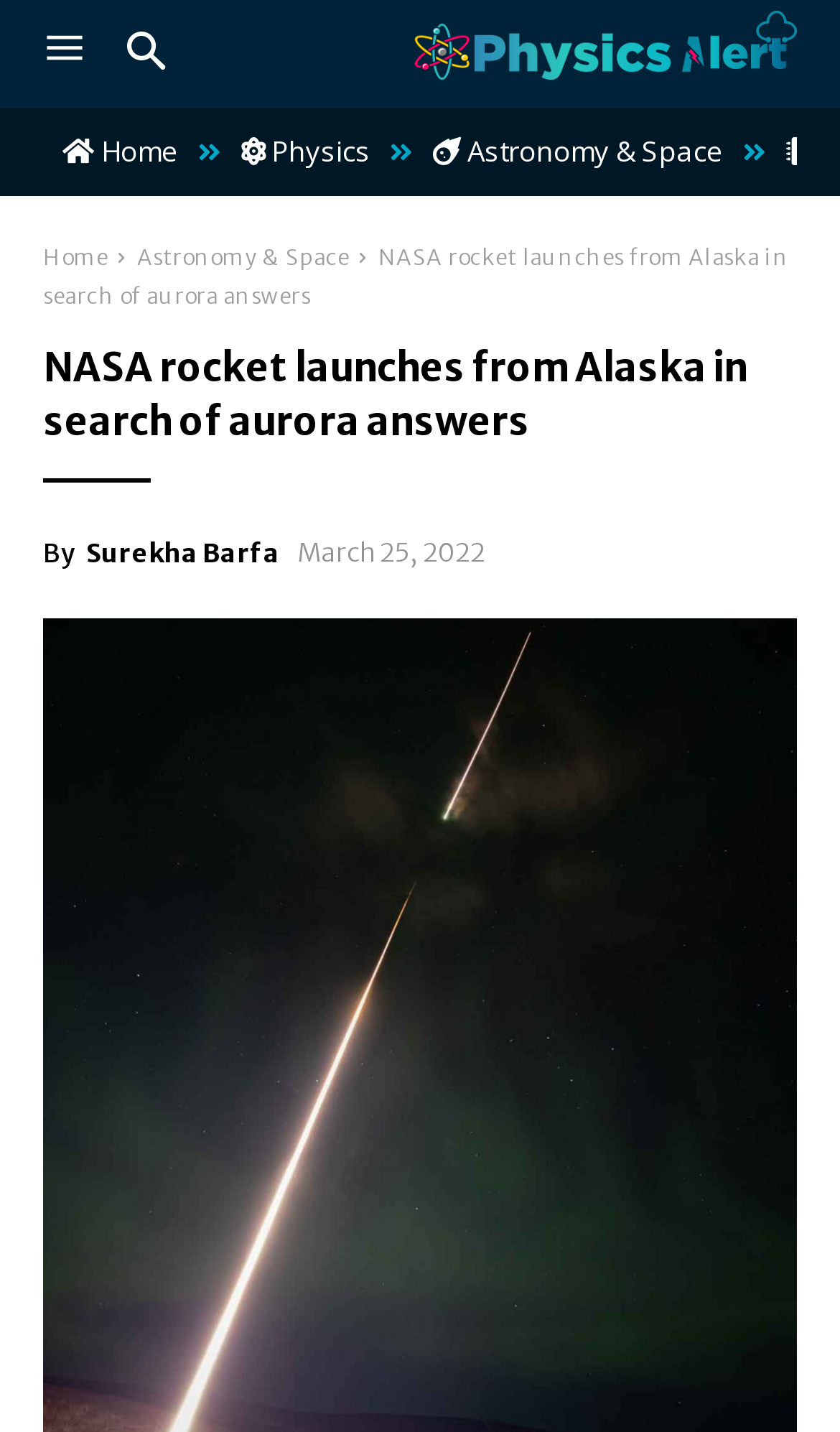Provide a brief response using a word or short phrase to this question:
Who is the author of this article?

Surekha Barfa